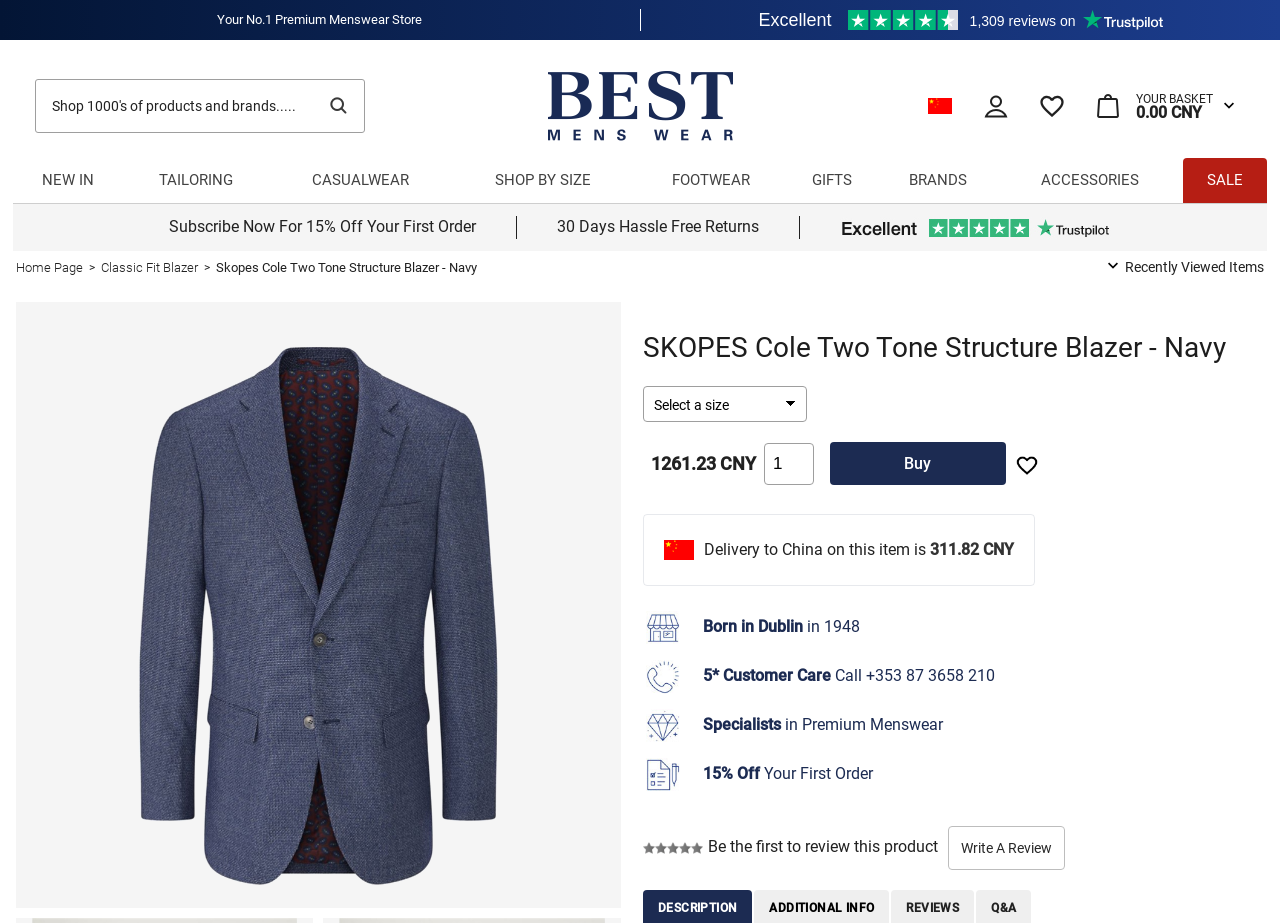Determine the bounding box coordinates of the clickable region to carry out the instruction: "Buy Skopes Cole Two Tone Structure Blazer".

[0.648, 0.479, 0.786, 0.526]